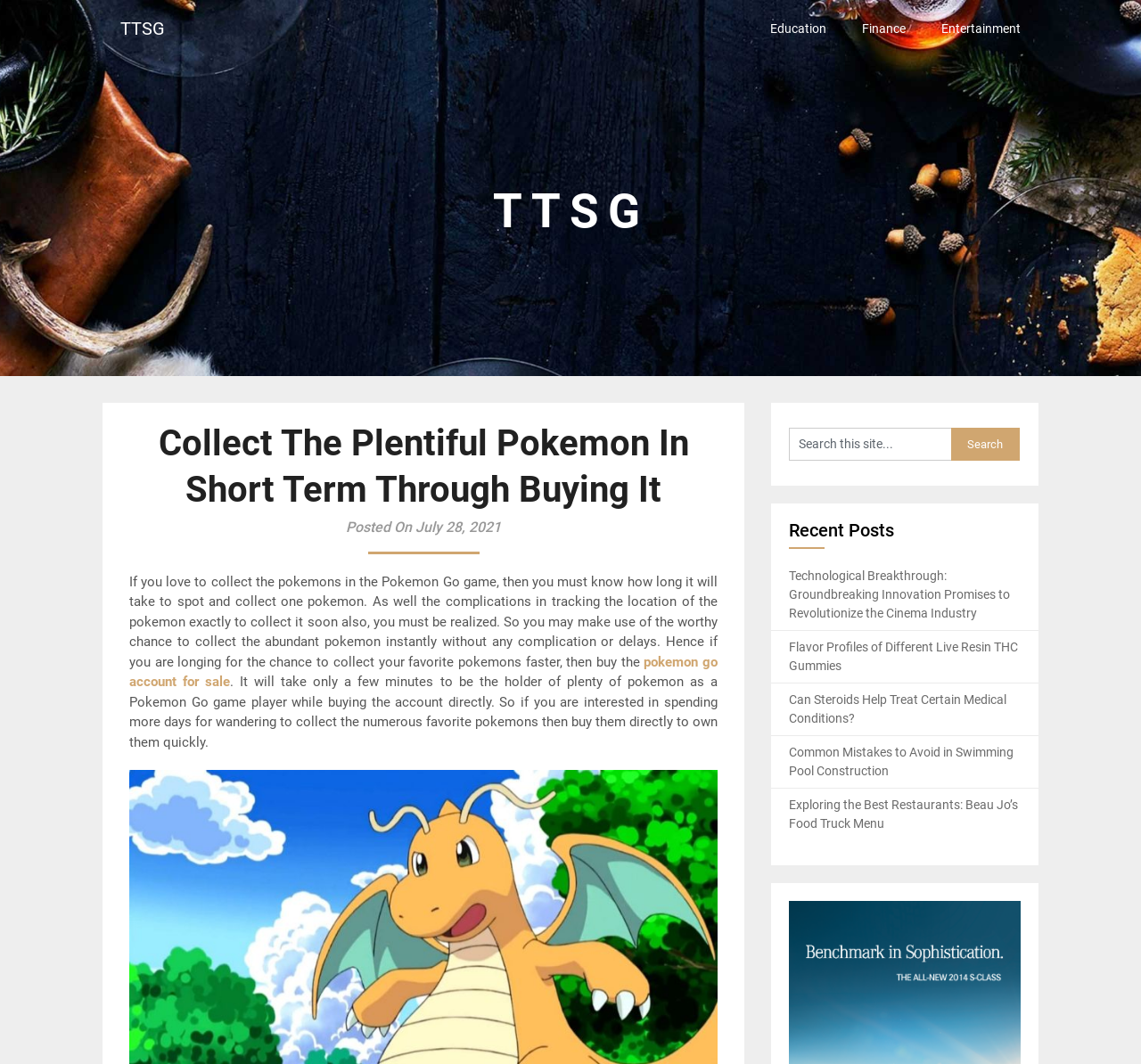Determine and generate the text content of the webpage's headline.

Collect The Plentiful Pokemon In Short Term Through Buying It